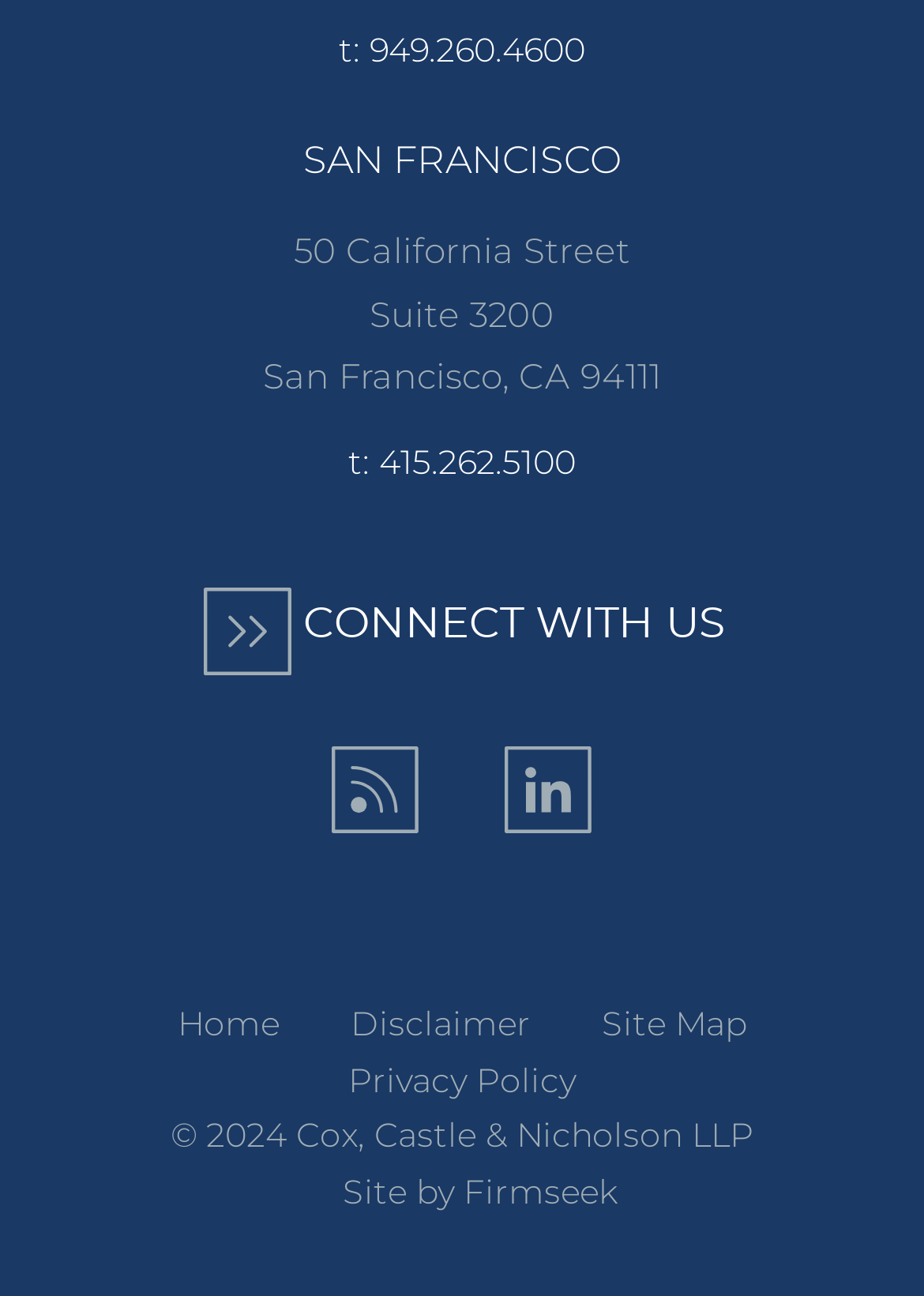How many links are there in the footer section?
Give a detailed and exhaustive answer to the question.

I counted the number of links in the footer section by looking at the links at the bottom of the webpage. I found five links: 'Home', 'Disclaimer', 'Site Map', 'Privacy Policy', and 'Site by Firmseek'.